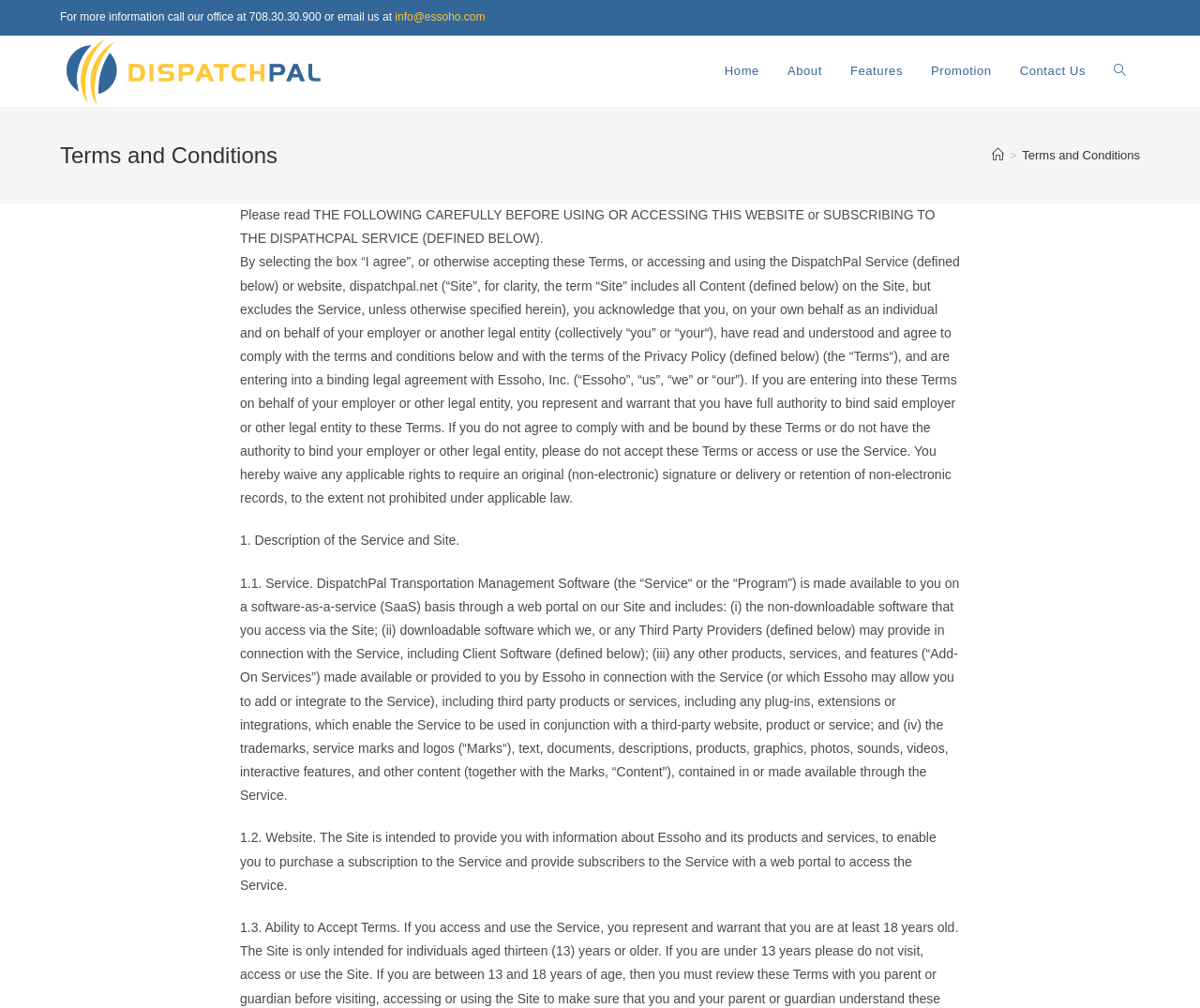Can you pinpoint the bounding box coordinates for the clickable element required for this instruction: "Click the Contact Us link"? The coordinates should be four float numbers between 0 and 1, i.e., [left, top, right, bottom].

[0.838, 0.036, 0.916, 0.105]